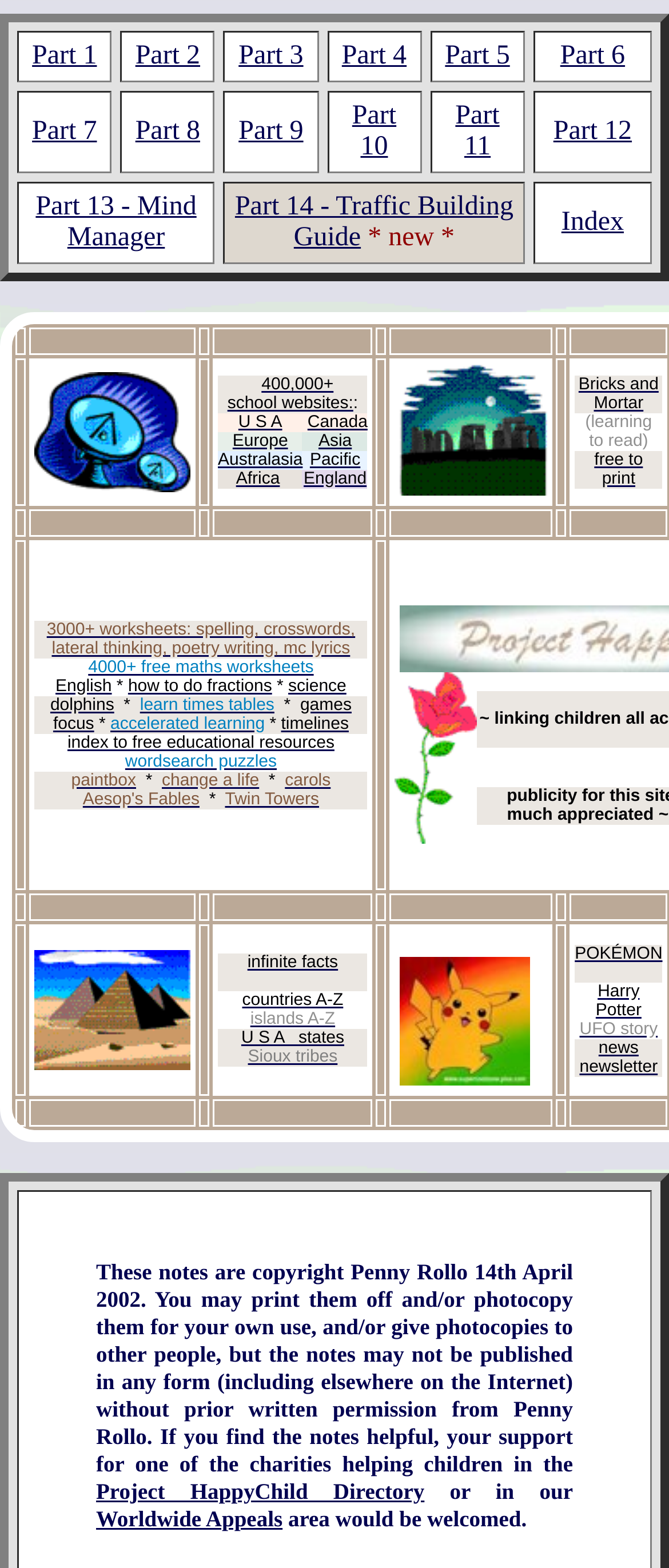What is the title of the last link in the first row?
Answer the question with a detailed explanation, including all necessary information.

I looked at the first row of grid cells and found the last link labeled as 'Part 6'.